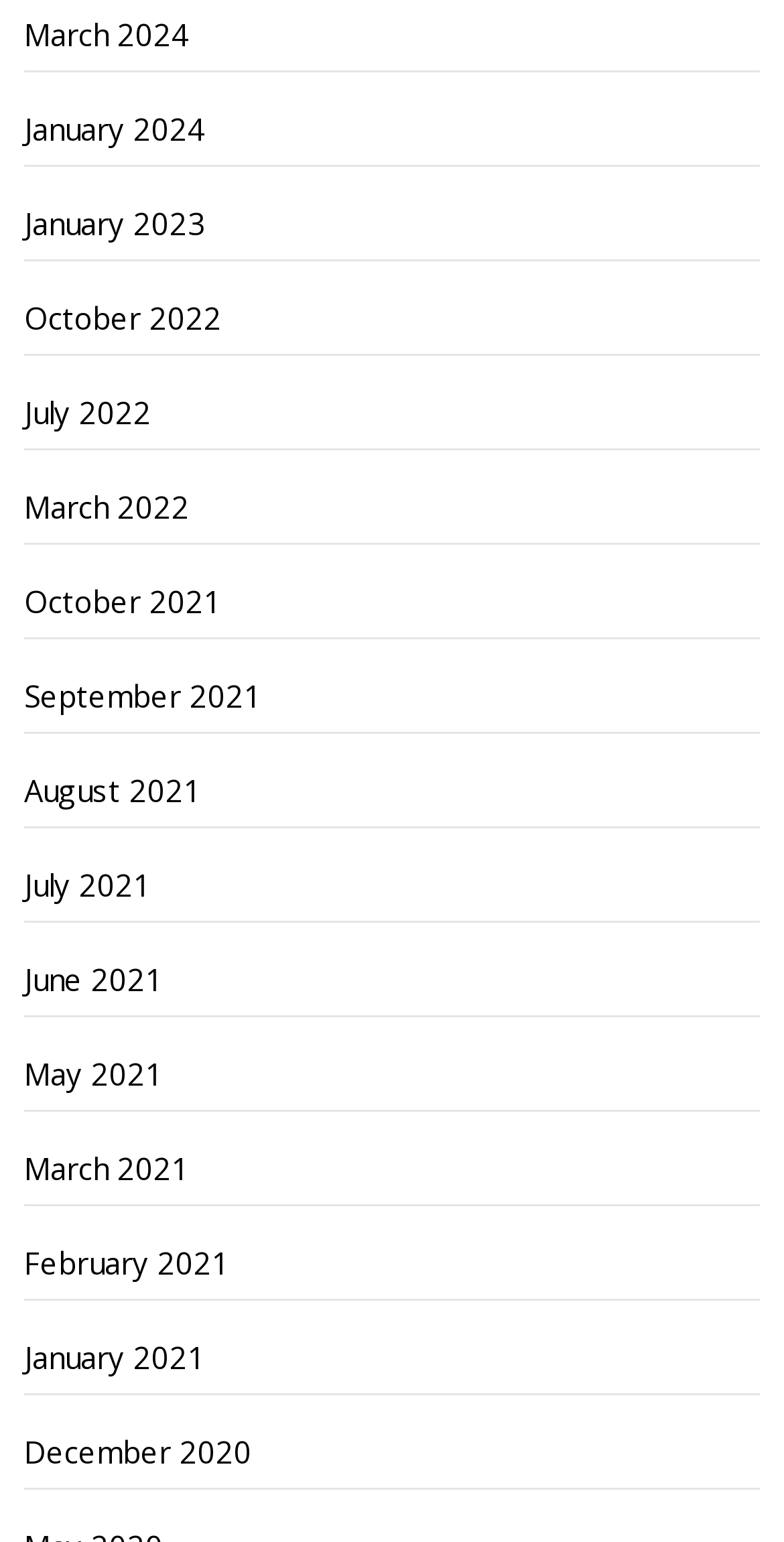Please identify the bounding box coordinates of the element's region that should be clicked to execute the following instruction: "Read March 2021 articles". The bounding box coordinates must be four float numbers between 0 and 1, i.e., [left, top, right, bottom].

[0.031, 0.734, 0.969, 0.782]